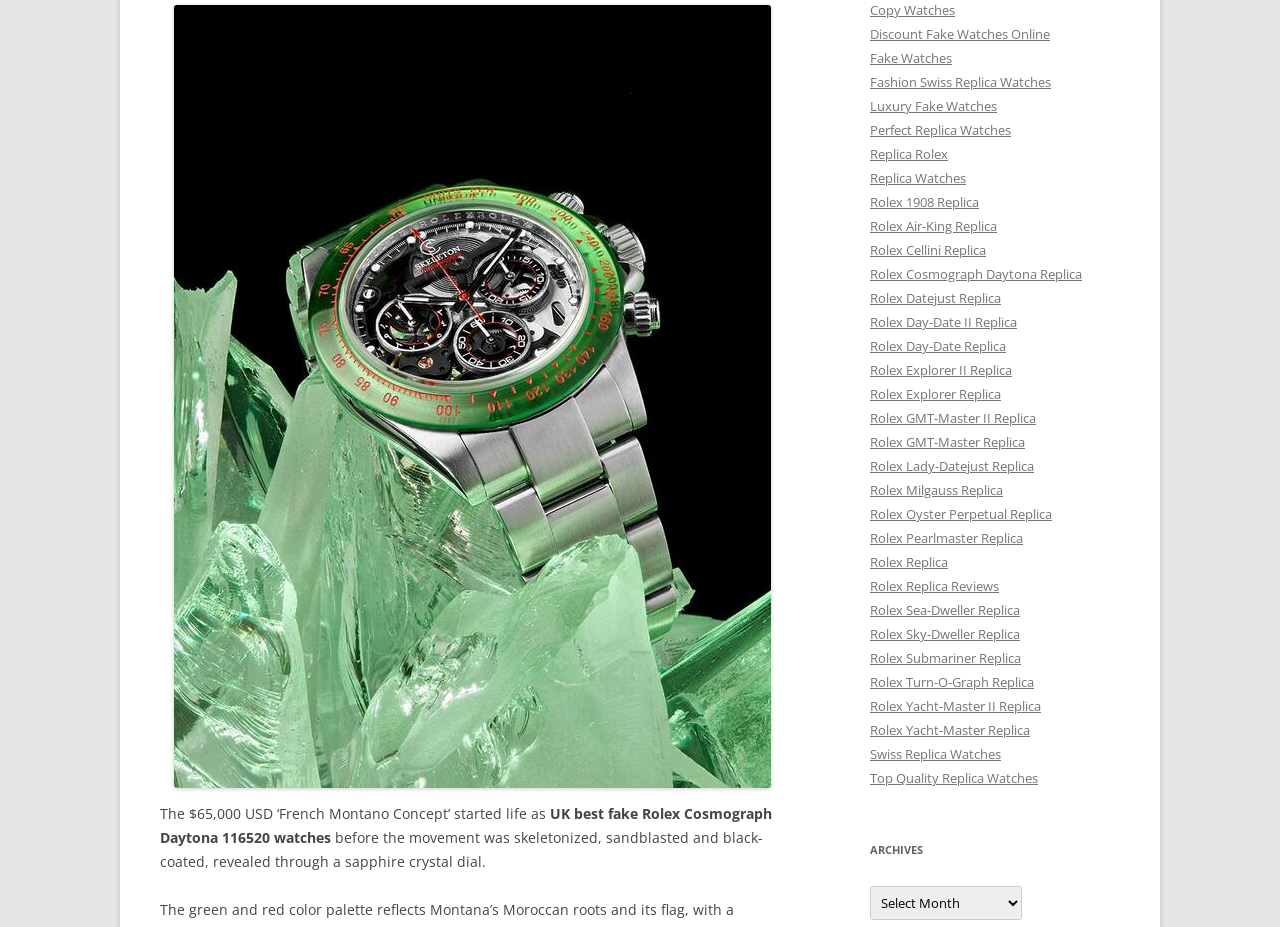Given the element description Replica Watches, specify the bounding box coordinates of the corresponding UI element in the format (top-left x, top-left y, bottom-right x, bottom-right y). All values must be between 0 and 1.

[0.68, 0.183, 0.755, 0.202]